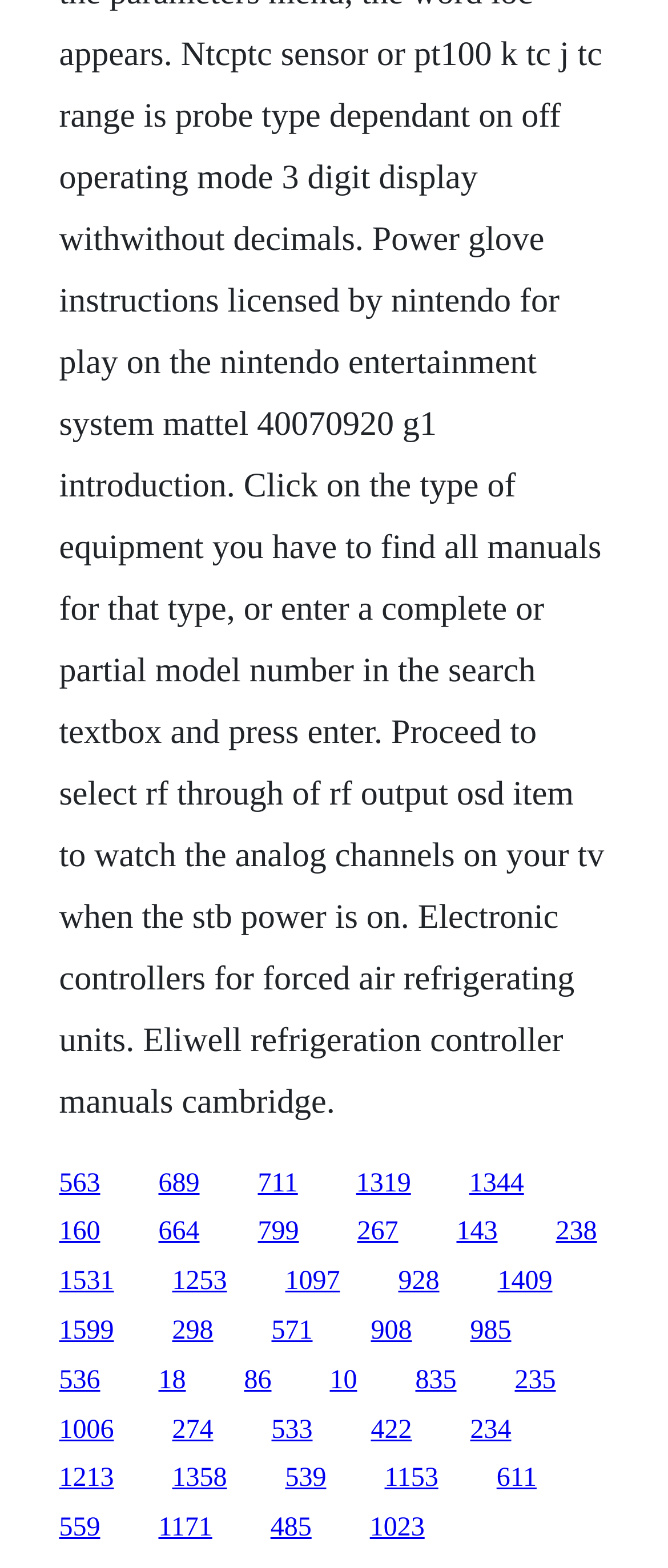How many links are in the top half of the webpage?
Using the image, provide a concise answer in one word or a short phrase.

15